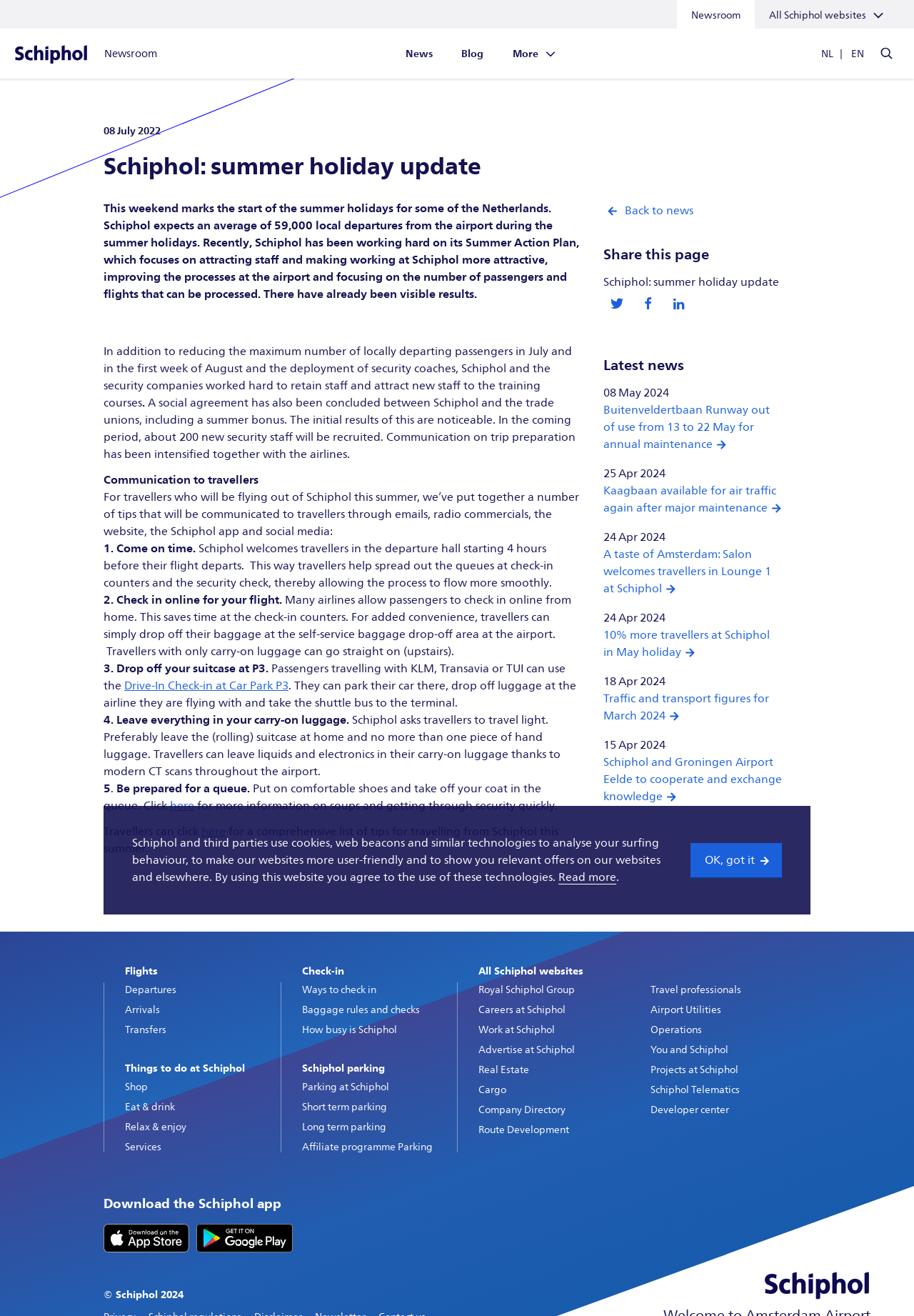Identify the coordinates of the bounding box for the element that must be clicked to accomplish the instruction: "Go to the 'Blog' page".

[0.498, 0.022, 0.536, 0.06]